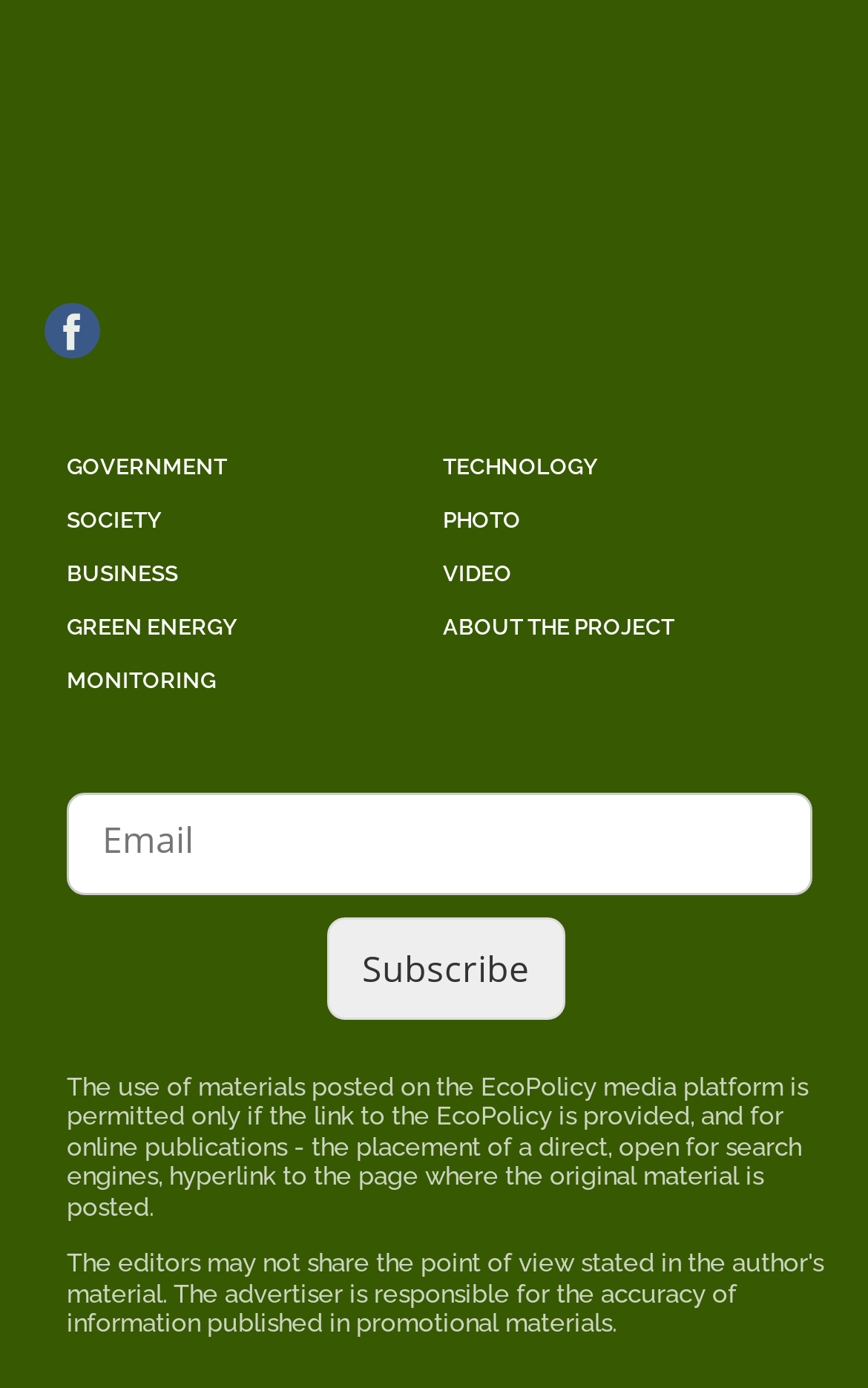Determine the bounding box coordinates of the clickable element to achieve the following action: 'Enter email address'. Provide the coordinates as four float values between 0 and 1, formatted as [left, top, right, bottom].

[0.077, 0.571, 0.936, 0.645]